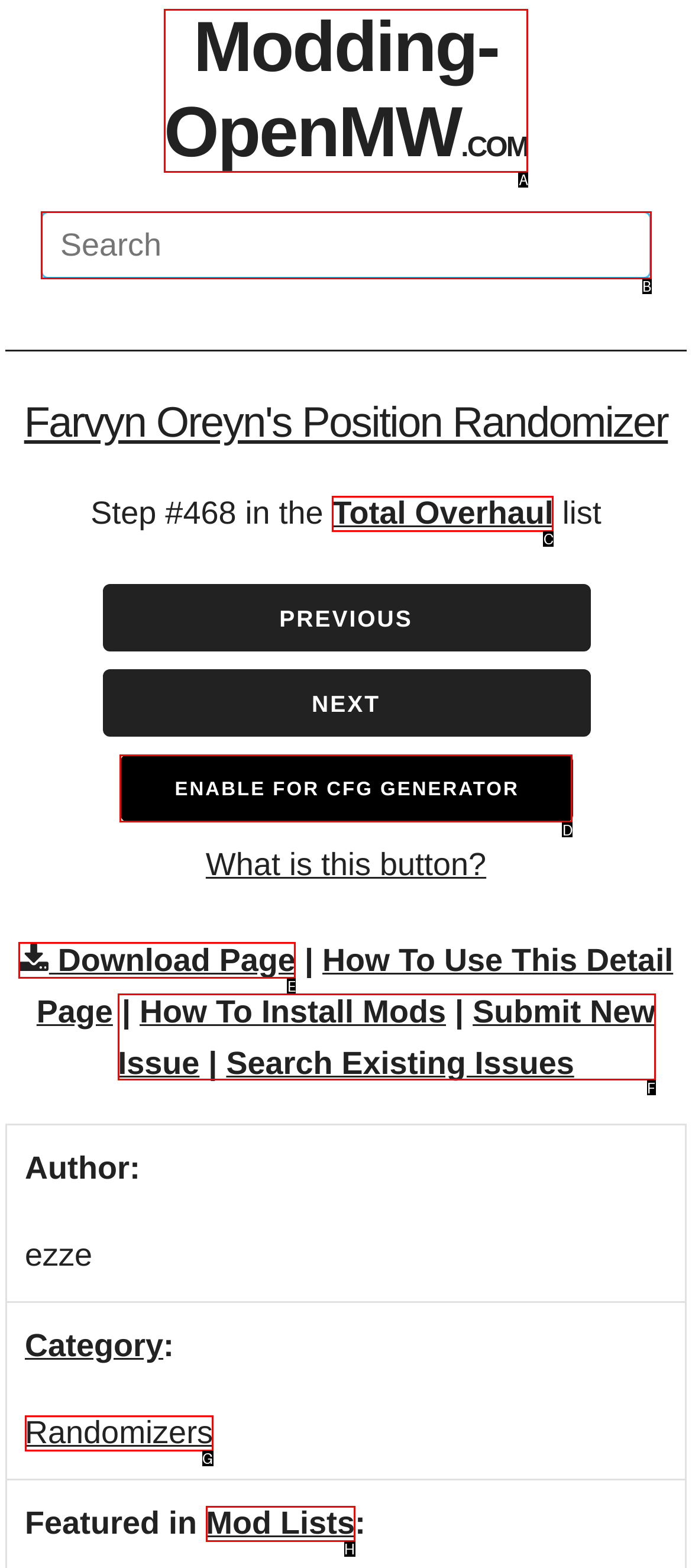For the task: Download the mod, specify the letter of the option that should be clicked. Answer with the letter only.

E